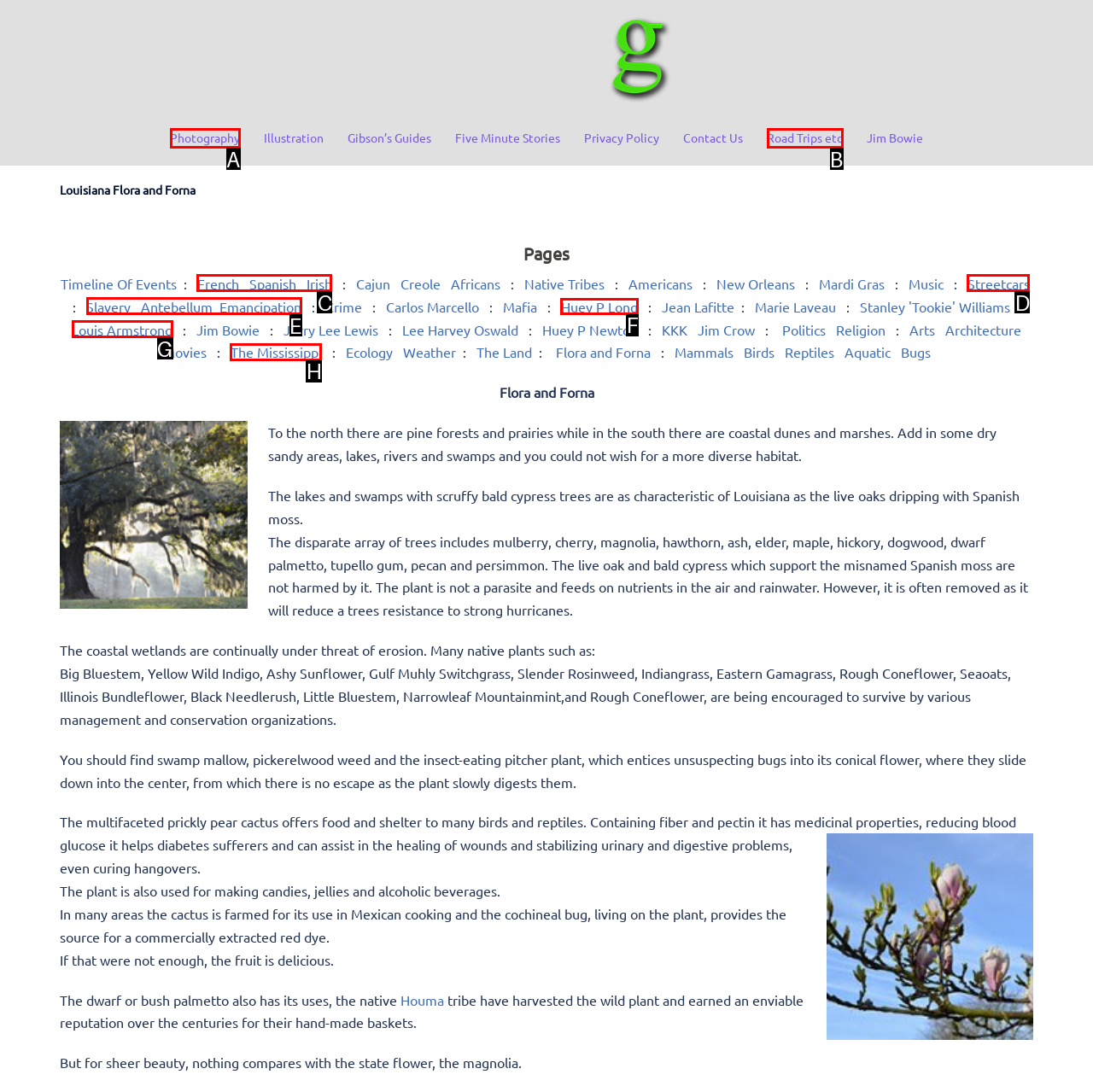Which option should you click on to fulfill this task: Learn about 'Huey P Long'? Answer with the letter of the correct choice.

F